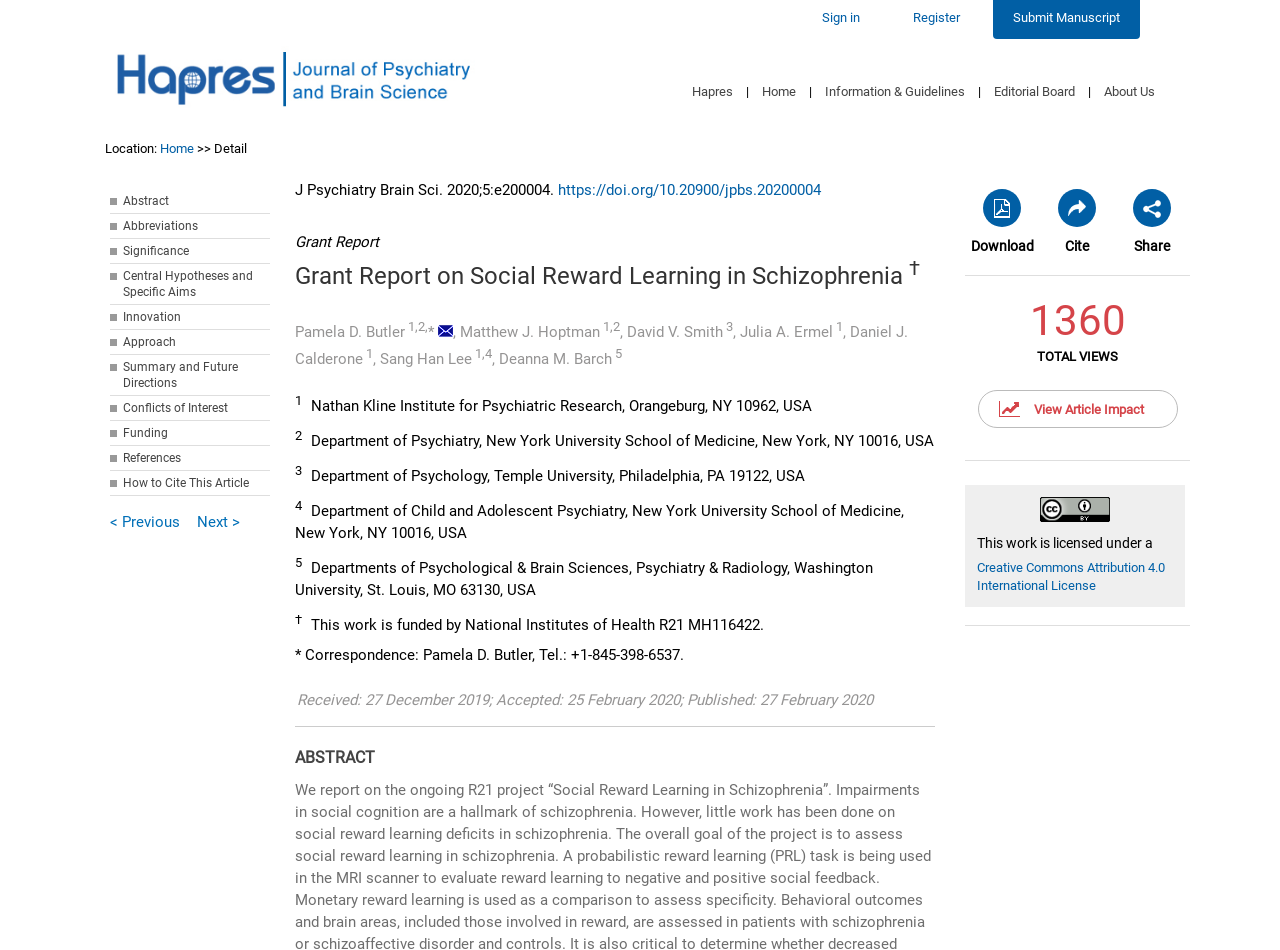Summarize the webpage with a detailed and informative caption.

This webpage is a grant report on social reward learning in schizophrenia. At the top, there are three links to "Sign in", "Register", and "Submit Manuscript" aligned horizontally. Below these links, there is a heading "Hapres Home" with an image and a link to "Hapres Home". To the right of this heading, there are several links to "Hapres", "Home", "Information & Guidelines", "Editorial Board", and "About Us", separated by vertical lines.

On the left side of the page, there is a section with a heading "Location:" followed by a link to "Home" and a text ">> Detail". Below this section, there are several links to different parts of the report, including "Abstract", "Abbreviations", "Significance", and others.

The main content of the report starts with a heading "Grant Report on Social Reward Learning in Schizophrenia †" followed by the authors' names, including Pamela D. Butler, Matthew J. Hoptman, David V. Smith, and others. The authors' names are followed by their affiliations, denoted by superscripts.

Below the authors' information, there is a section with a link to "View Article Impact" and a text "1360 TOTAL VIEWS". To the right of this section, there are three figures with images and links to "Download", "Cite", and "Share".

At the bottom of the page, there is a link to "Creative Commons License" with an image, followed by a text describing the license. There is also a link to a DOI (digital object identifier) and a citation in the format of a journal article.